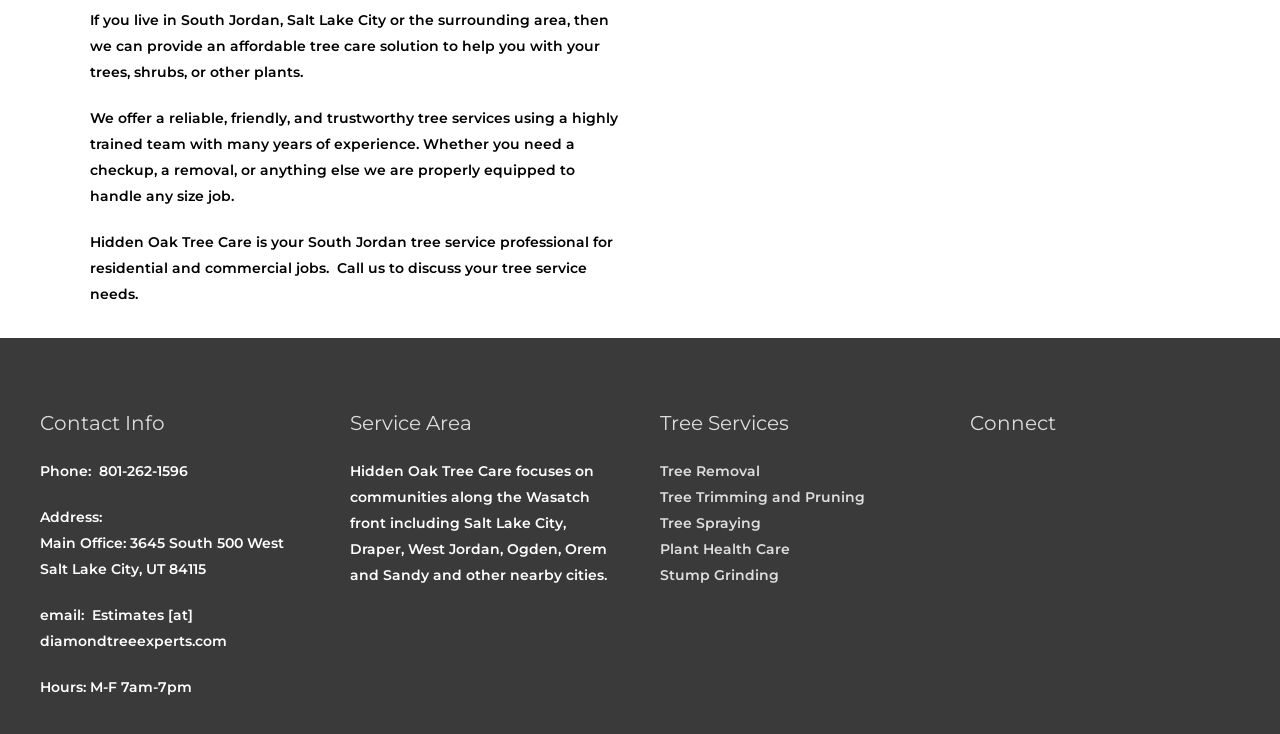Can you specify the bounding box coordinates for the region that should be clicked to fulfill this instruction: "Click the 'Read my essay' button".

None